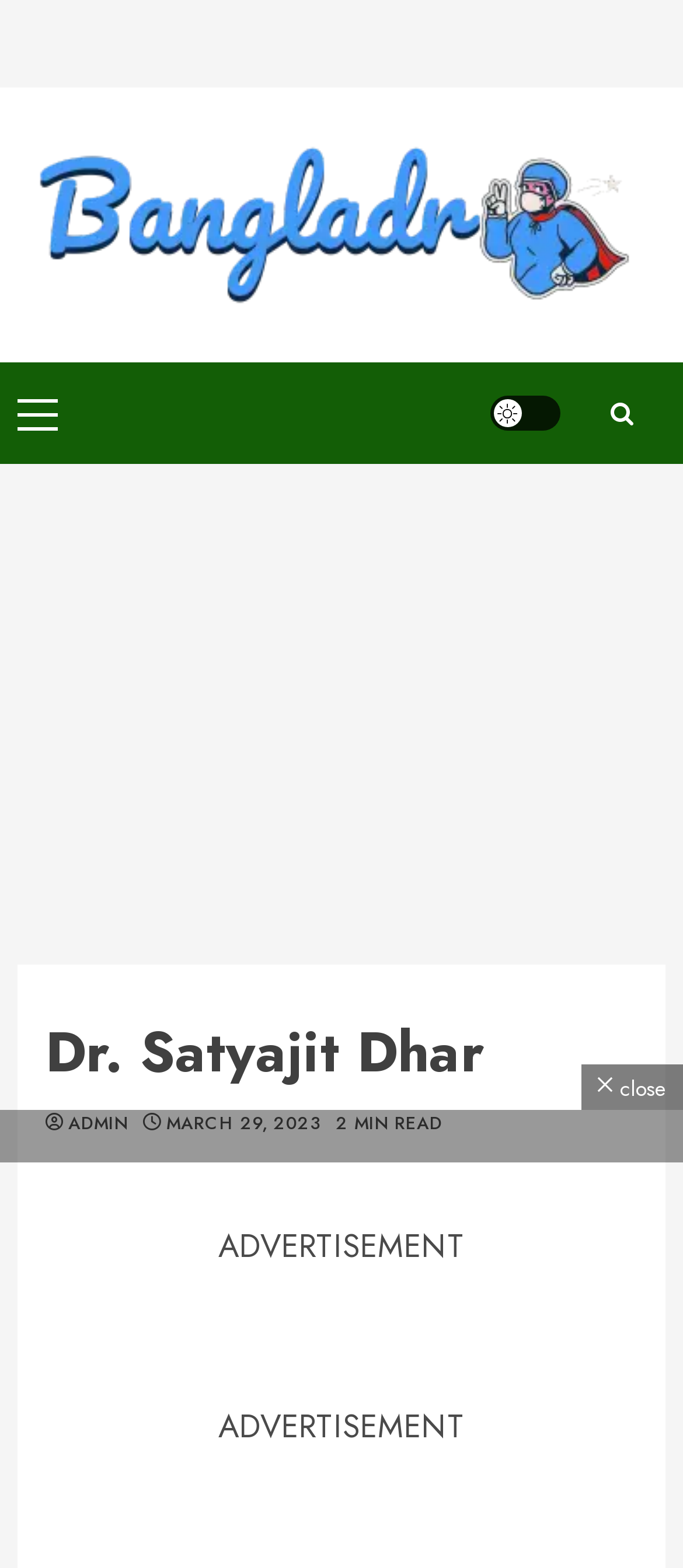From the webpage screenshot, predict the bounding box of the UI element that matches this description: "March 29, 2023".

[0.244, 0.709, 0.47, 0.724]